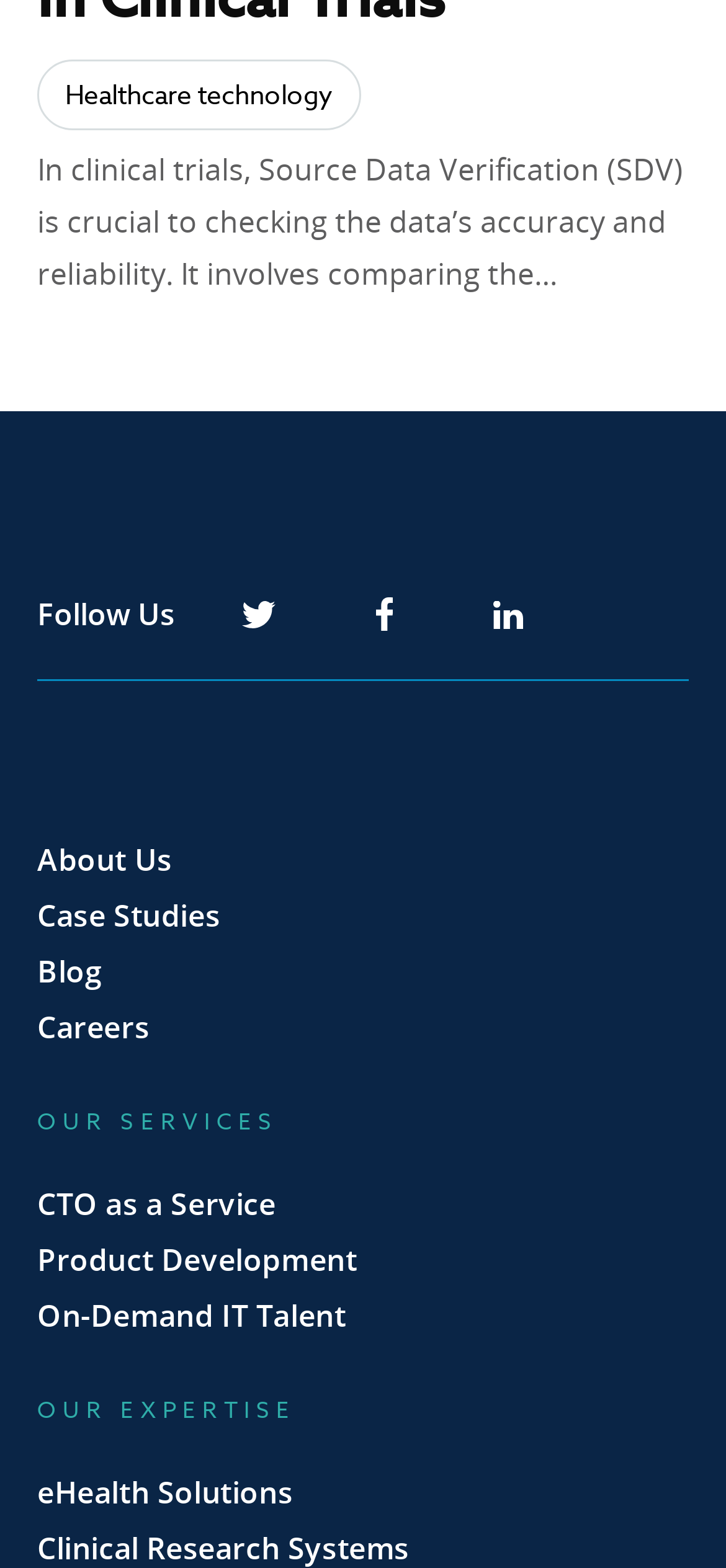What is the company name?
Based on the screenshot, give a detailed explanation to answer the question.

The company name can be found in the logo image at the top of the webpage, which is described as 'BGO Software logo'.